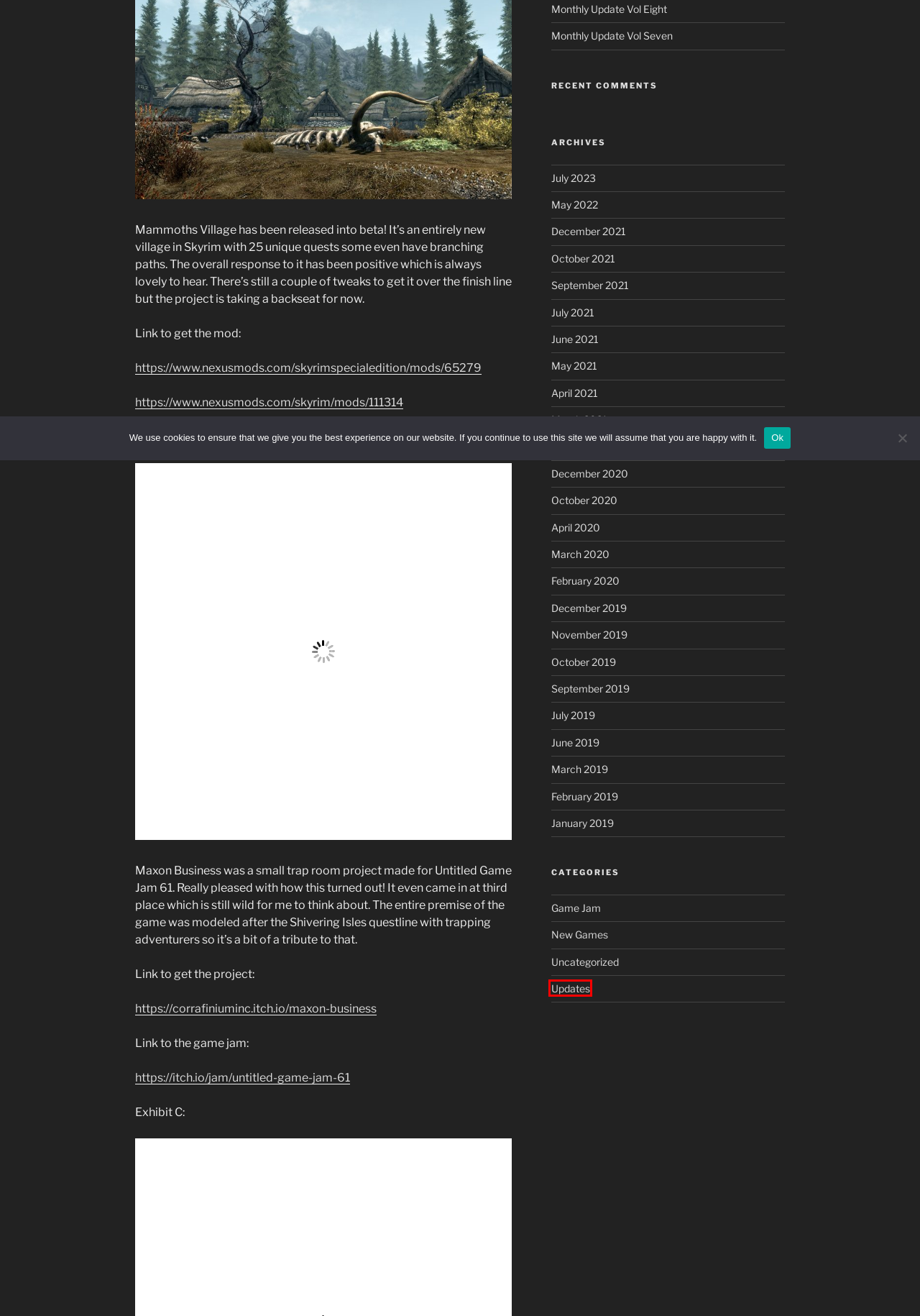You are given a screenshot of a webpage with a red rectangle bounding box around a UI element. Select the webpage description that best matches the new webpage after clicking the element in the bounding box. Here are the candidates:
A. March 2021 – Corrafinium Inc
B. Updates – Corrafinium Inc
C. May 2022 – Corrafinium Inc
D. April 2020 – Corrafinium Inc
E. Monthly Update Vol Eight – Corrafinium Inc
F. February 2020 – Corrafinium Inc
G. Mammoths Village at Skyrim Nexus - Mods and Community
H. May 2021 – Corrafinium Inc

B